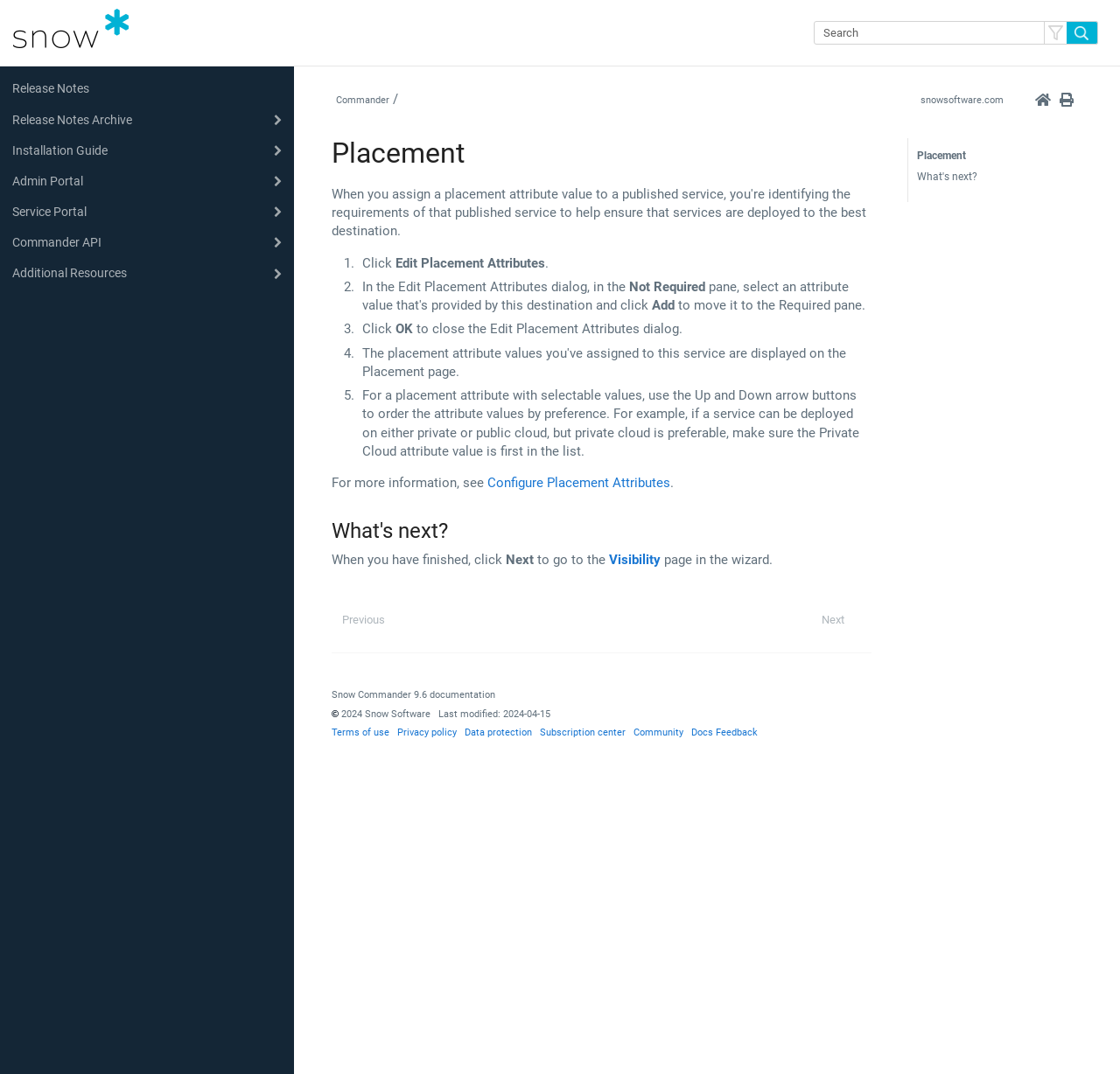What is the next step in the wizard after configuring placement attributes?
Refer to the image and answer the question using a single word or phrase.

Visibility page